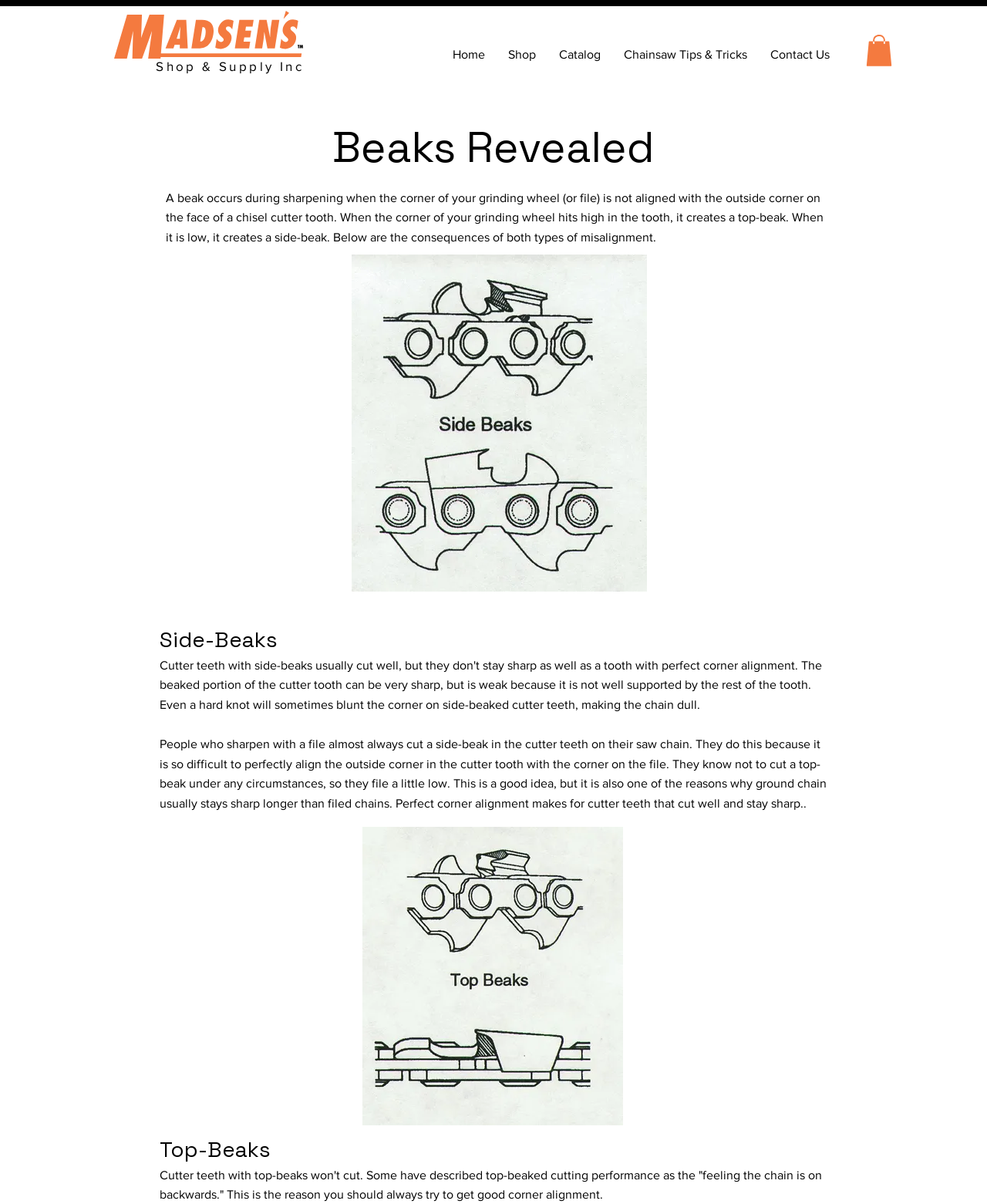Calculate the bounding box coordinates of the UI element given the description: "Allen Moody".

None